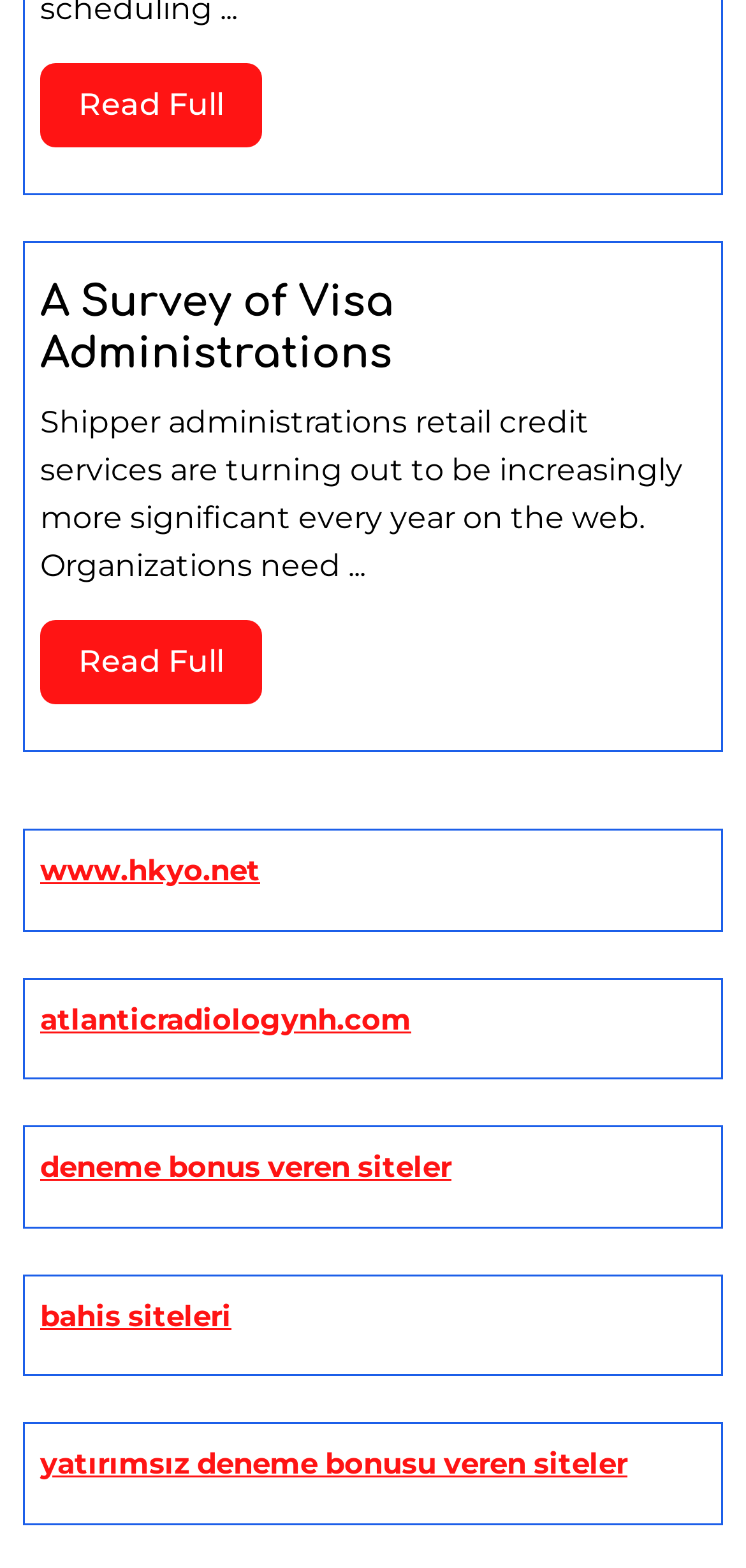What is the purpose of the 'Read Full' links?
Please provide a single word or phrase answer based on the image.

To read full article